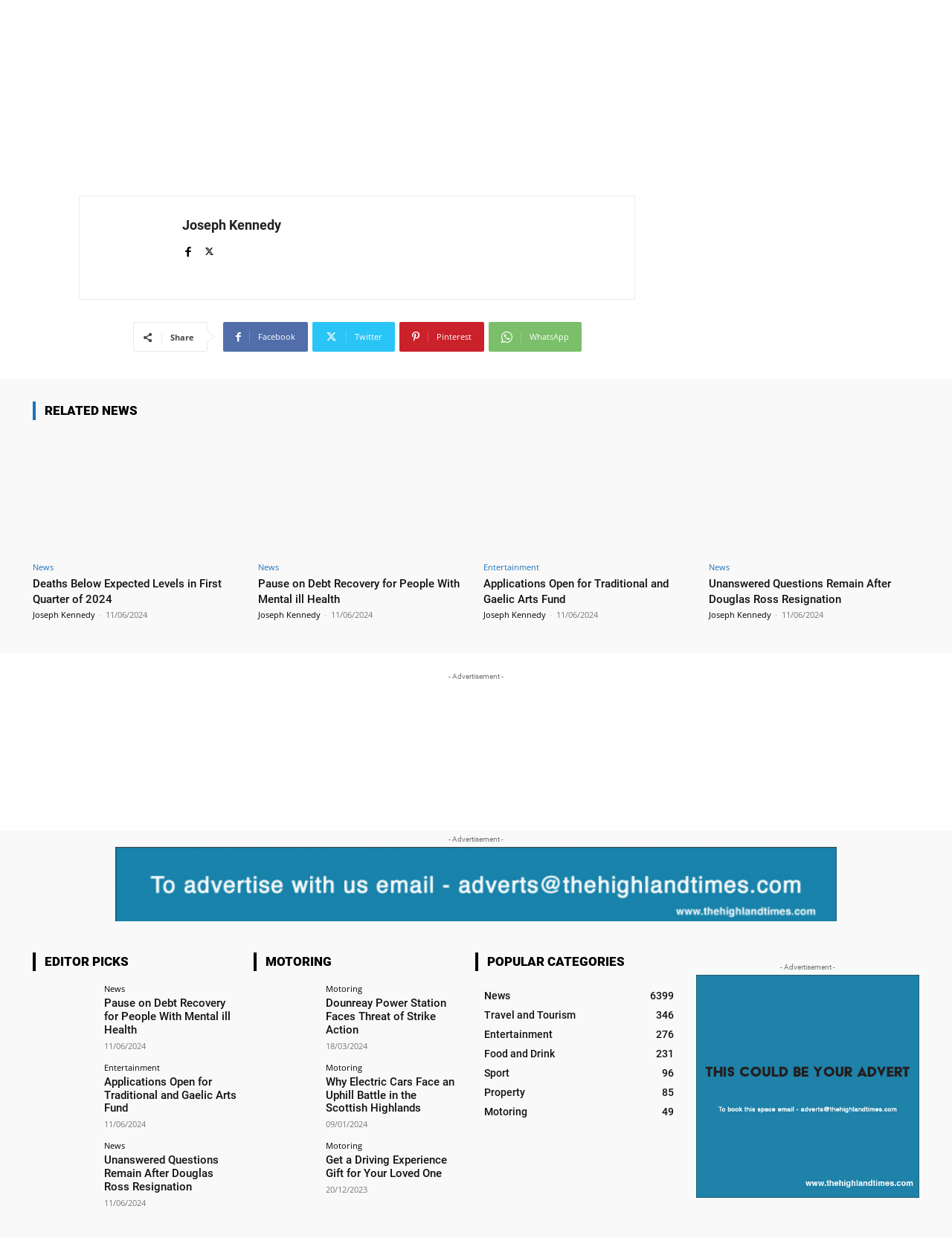Bounding box coordinates are specified in the format (top-left x, top-left y, bottom-right x, bottom-right y). All values are floating point numbers bounded between 0 and 1. Please provide the bounding box coordinate of the region this sentence describes: parent_node: - Advertisement -

[0.731, 0.787, 0.966, 0.968]